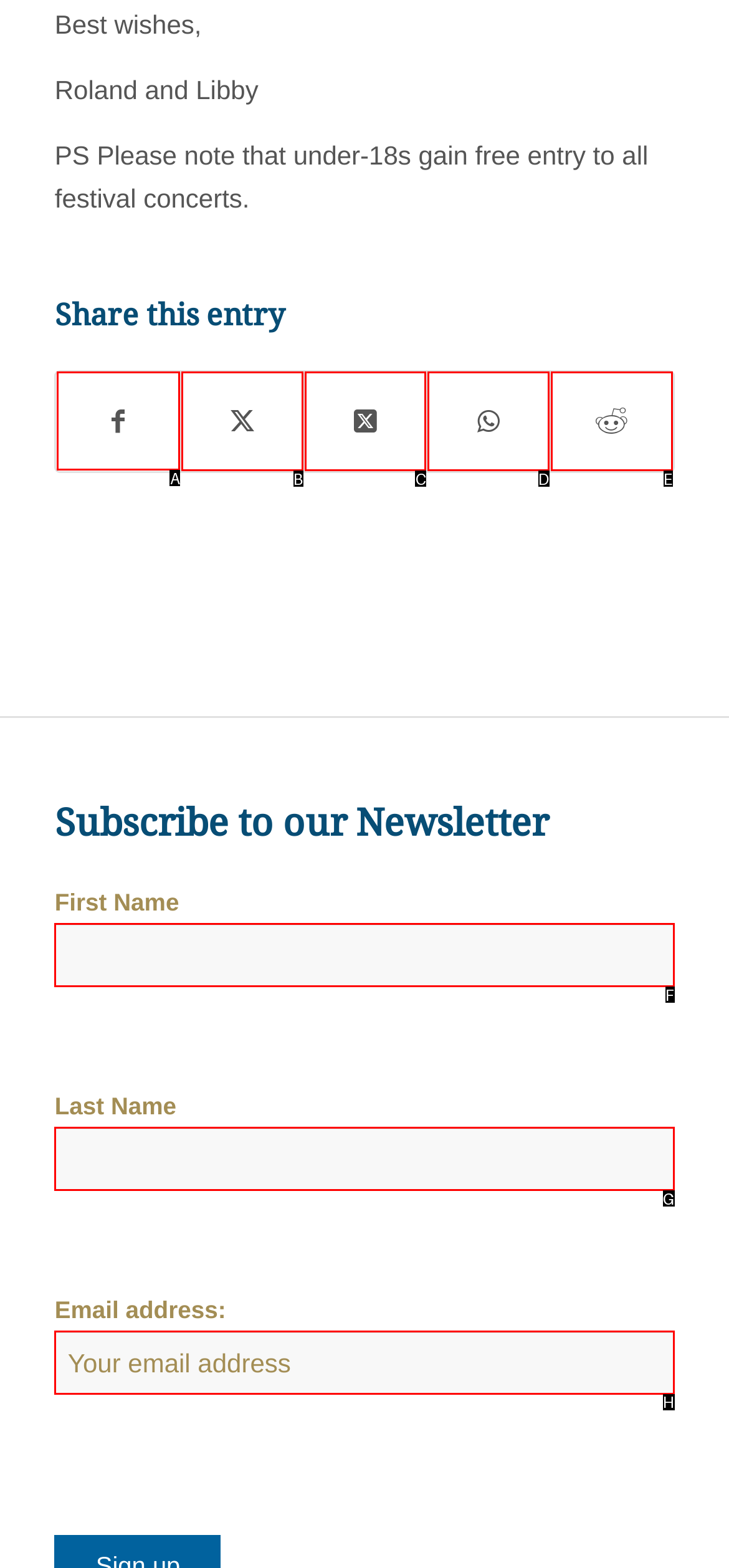Identify the letter of the correct UI element to fulfill the task: Share on Facebook from the given options in the screenshot.

A